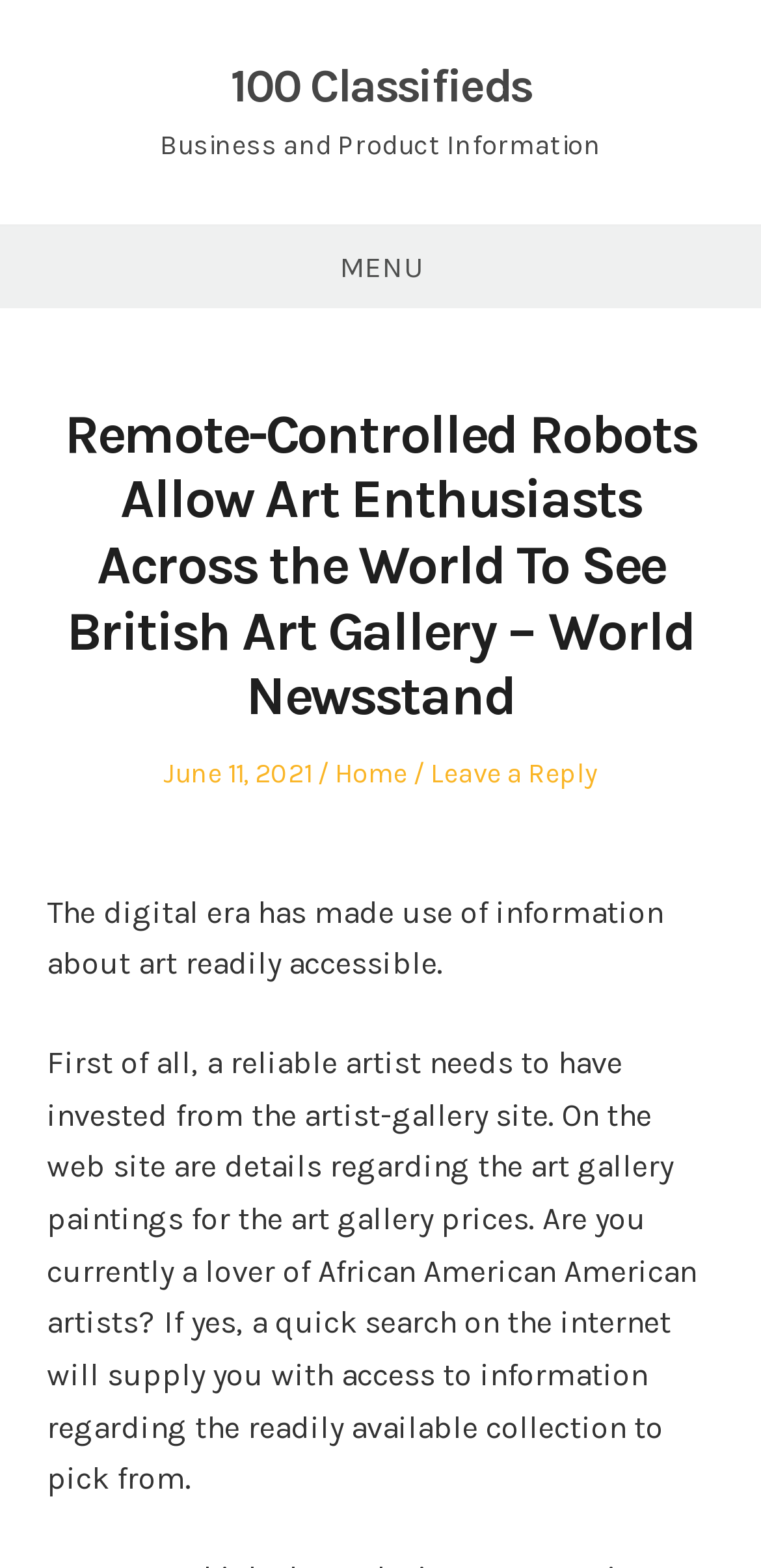Locate the bounding box of the user interface element based on this description: "Menu".

[0.0, 0.144, 1.0, 0.196]